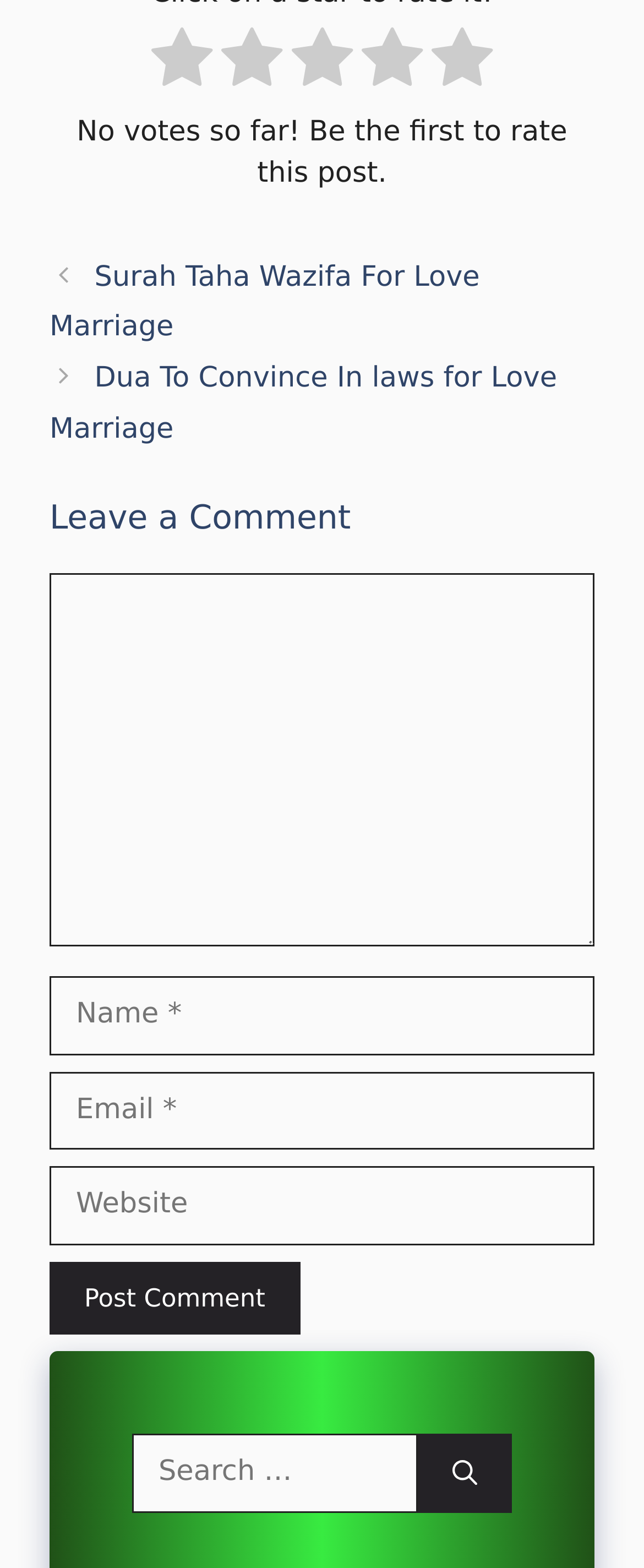Utilize the information from the image to answer the question in detail:
How many links are present in the 'Posts' navigation?

The 'Posts' navigation contains two links, 'Surah Taha Wazifa For Love Marriage' and 'Dua To Convince In laws for Love Marriage', which can be determined by examining the child elements of the 'Posts' navigation element.